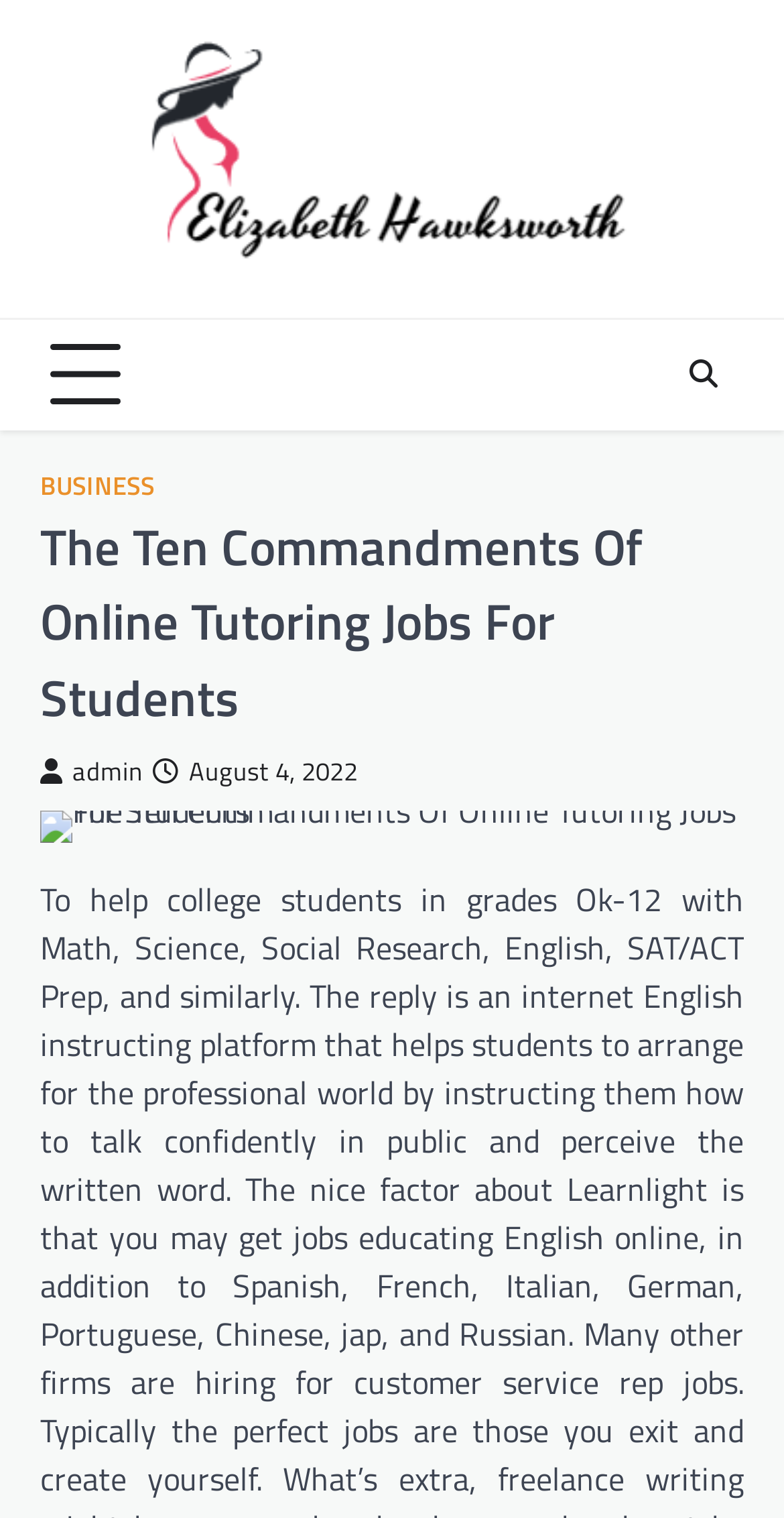Please determine the bounding box coordinates, formatted as (top-left x, top-left y, bottom-right x, bottom-right y), with all values as floating point numbers between 0 and 1. Identify the bounding box of the region described as: August 4, 2022

[0.195, 0.496, 0.456, 0.521]